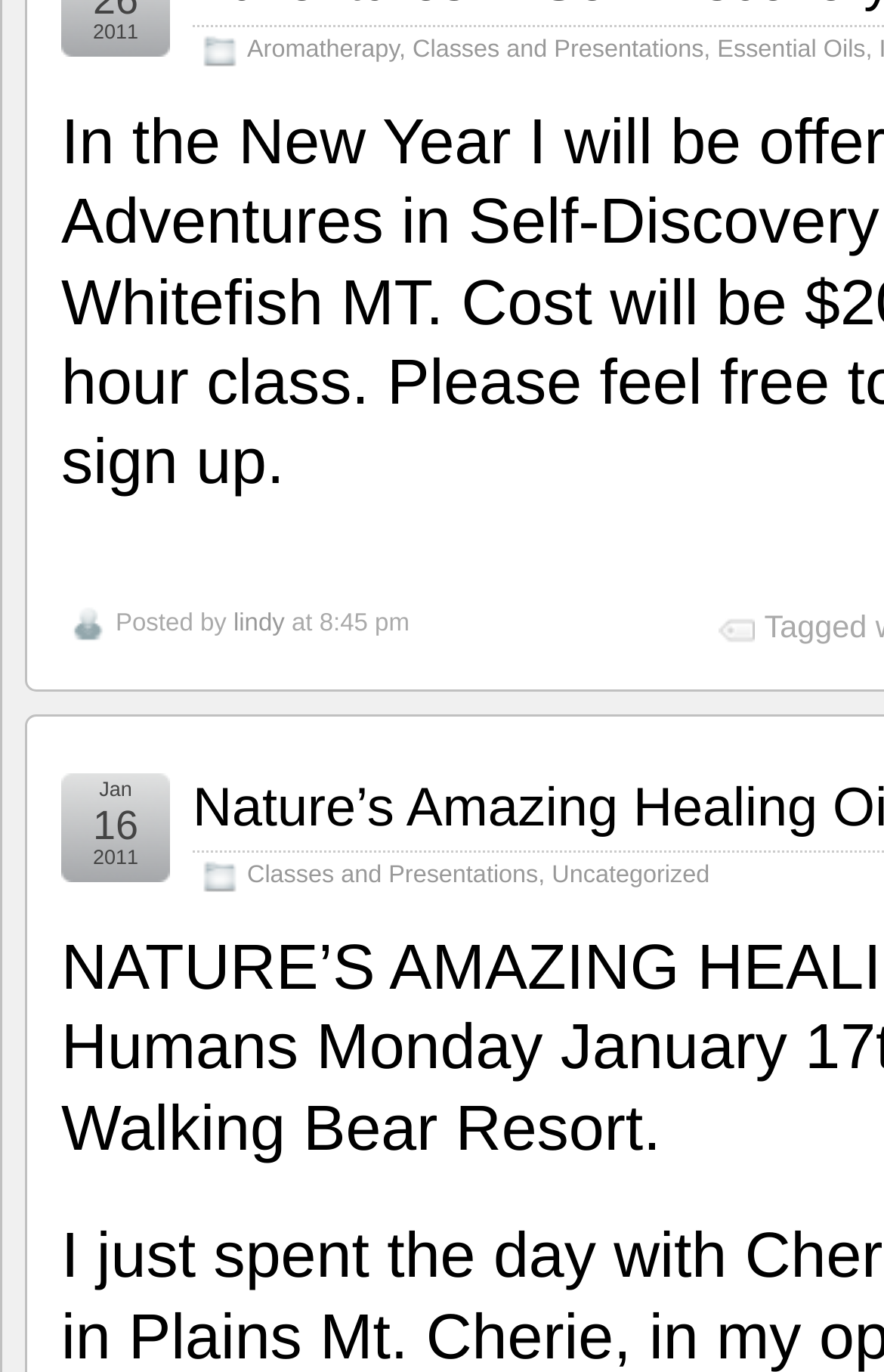Use the information in the screenshot to answer the question comprehensively: Who is the author of the post?

I found the author of the post by looking at the text that says 'Posted by lindy at 8:45 pm'. This indicates that the author of the post is 'lindy'.